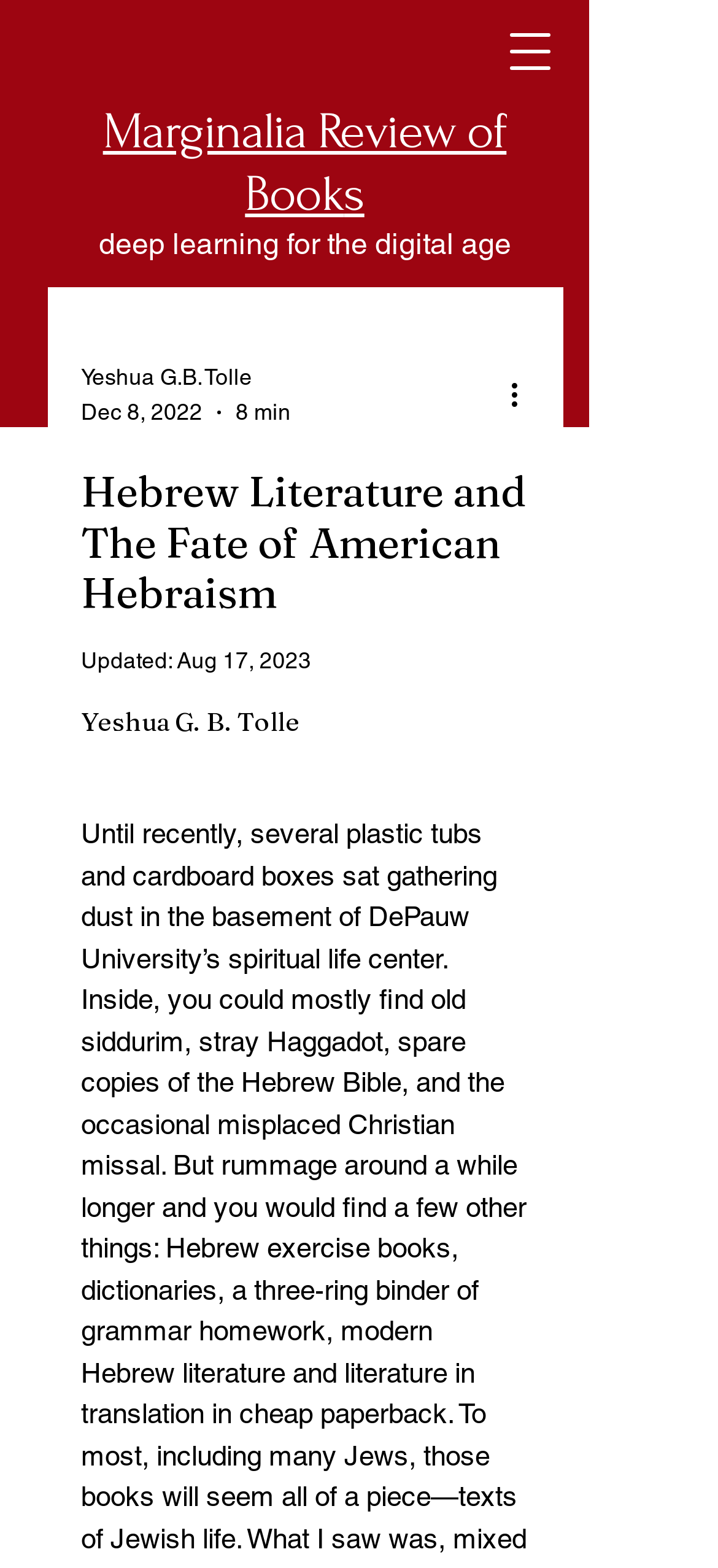Answer the following inquiry with a single word or phrase:
Is there a button to open a navigation menu?

Yes